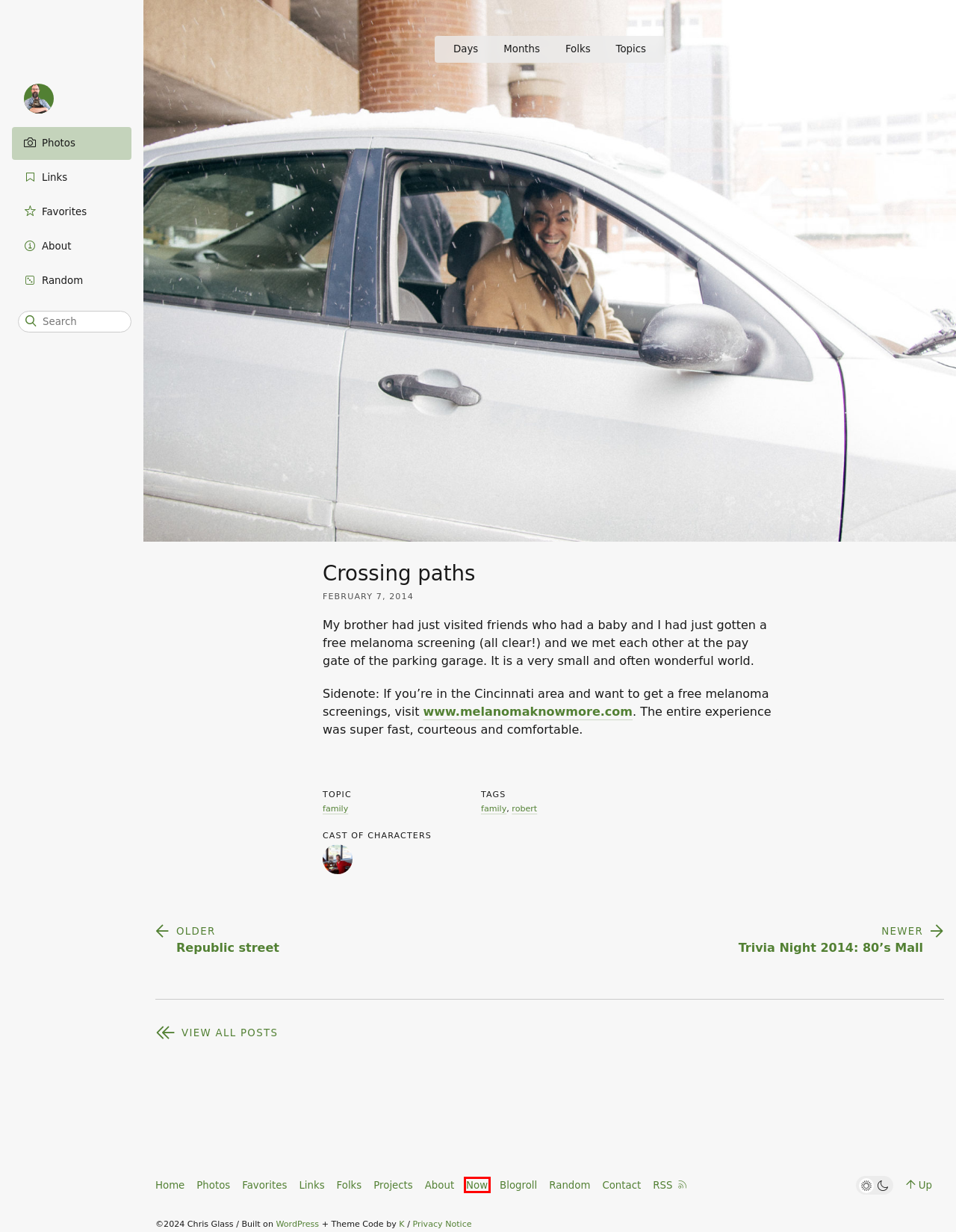You have a screenshot of a webpage, and a red bounding box highlights an element. Select the webpage description that best fits the new page after clicking the element within the bounding box. Options are:
A. Trivia Night 2014: 80’s Mall – Chris Glass
B. Characters – Chris Glass
C. Things fall into these buckets – Chris Glass
D. Now – Chris Glass
E. Republic street – Chris Glass
F. Projects – Chris Glass
G. Photos – Chris Glass
H. Blog Tool, Publishing Platform, and CMS – WordPress.org

D